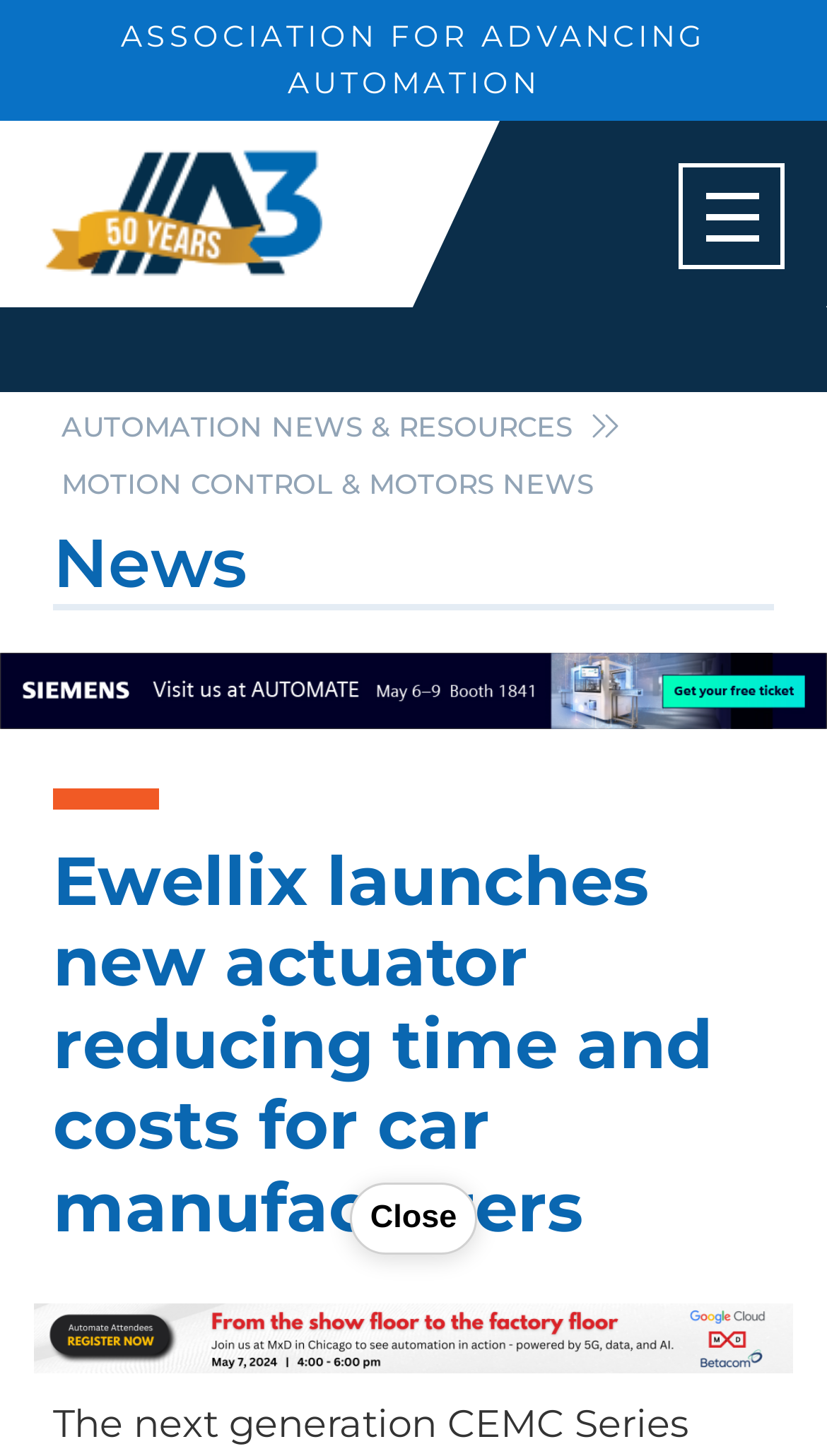From the webpage screenshot, identify the region described by alt="A3 Association". Provide the bounding box coordinates as (top-left x, top-left y, bottom-right x, bottom-right y), with each value being a floating point number between 0 and 1.

[0.0, 0.179, 0.39, 0.206]